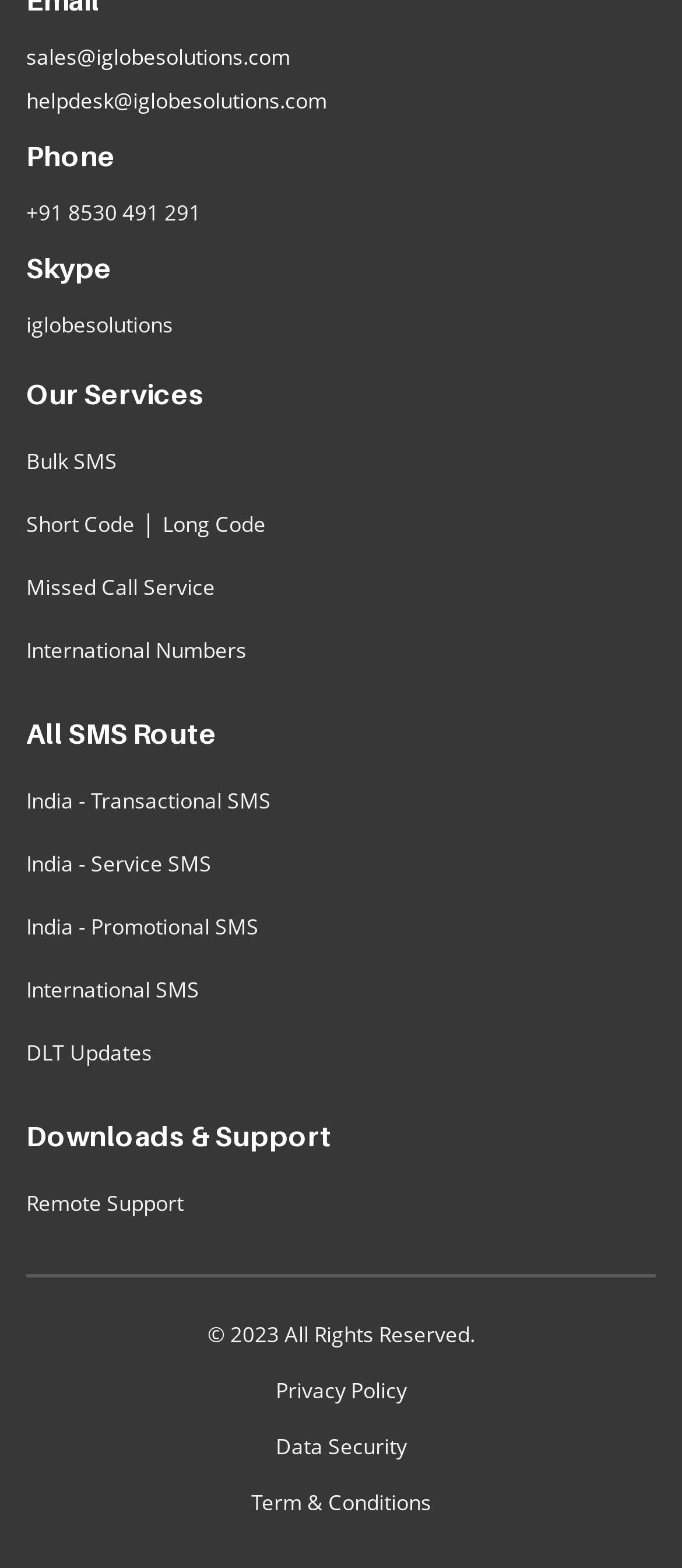Determine the bounding box coordinates for the area that needs to be clicked to fulfill this task: "Get help from helpdesk". The coordinates must be given as four float numbers between 0 and 1, i.e., [left, top, right, bottom].

[0.038, 0.055, 0.479, 0.074]